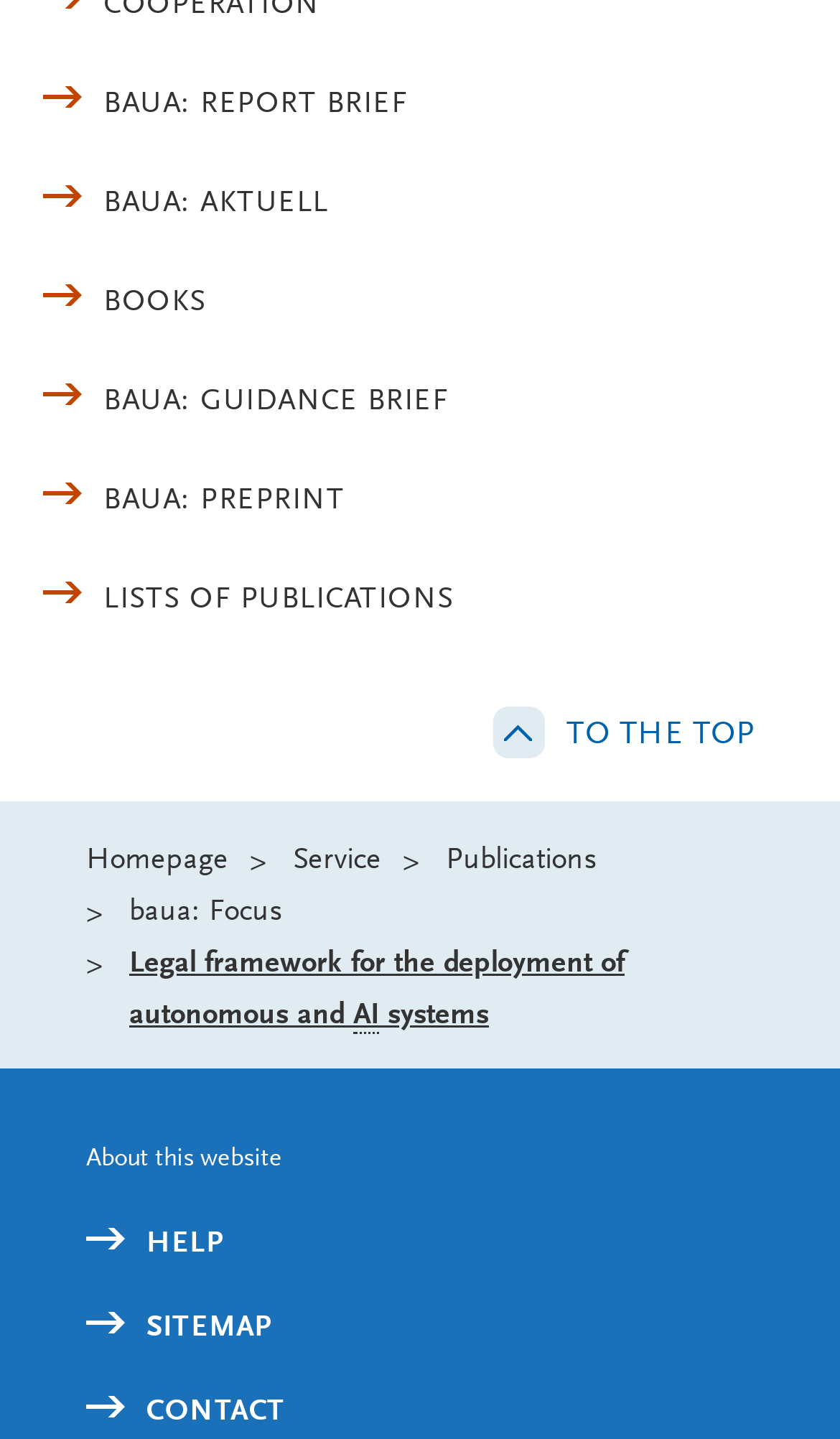What is the position of the 'TO THE TOP' link?
Answer the question with detailed information derived from the image.

I compared the y1 and y2 coordinates of the 'TO THE TOP' link with other elements and found it to be at the bottom of the page.